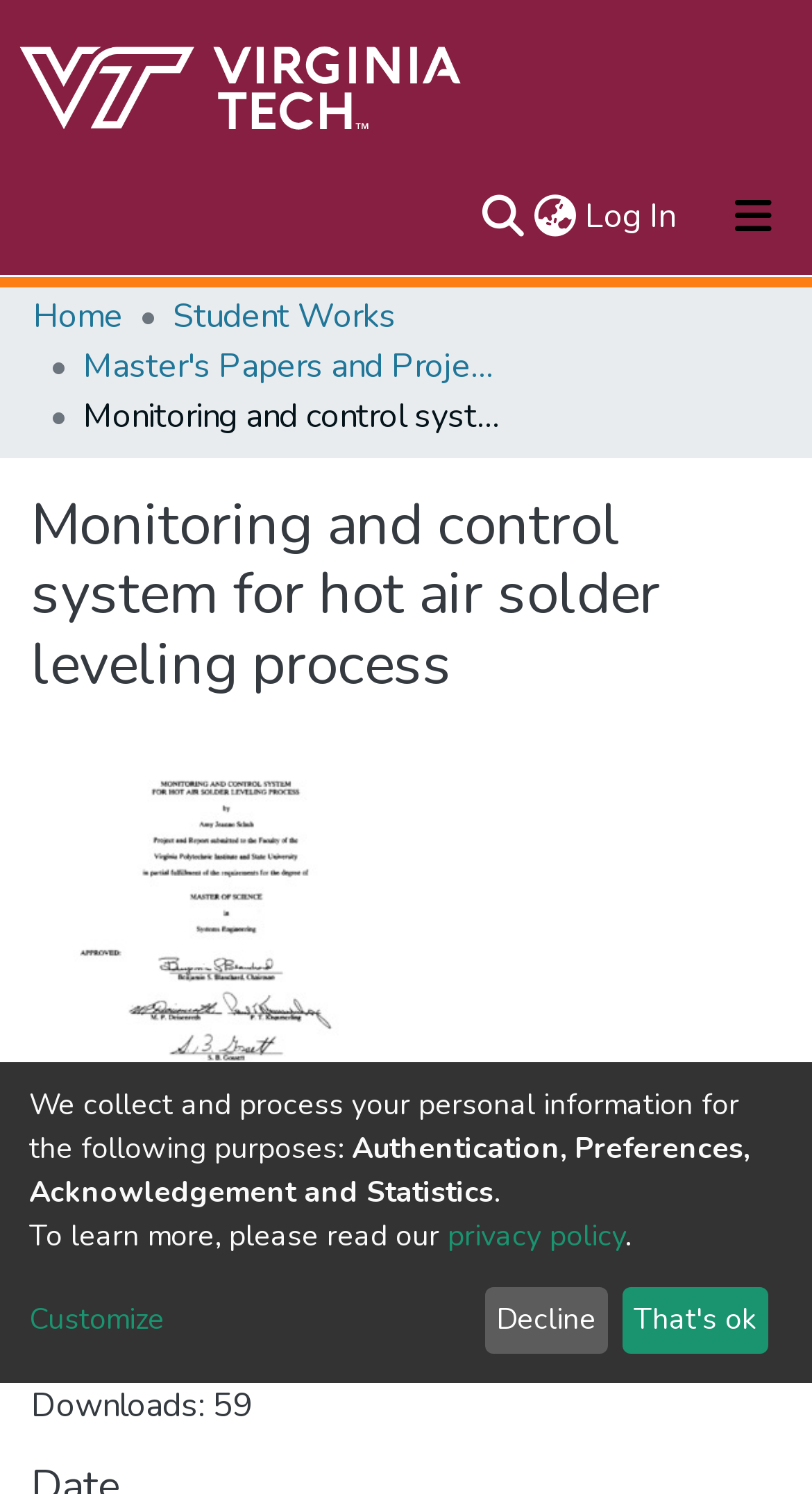Please identify the bounding box coordinates of the element I should click to complete this instruction: 'Toggle navigation'. The coordinates should be given as four float numbers between 0 and 1, like this: [left, top, right, bottom].

[0.856, 0.117, 1.0, 0.173]